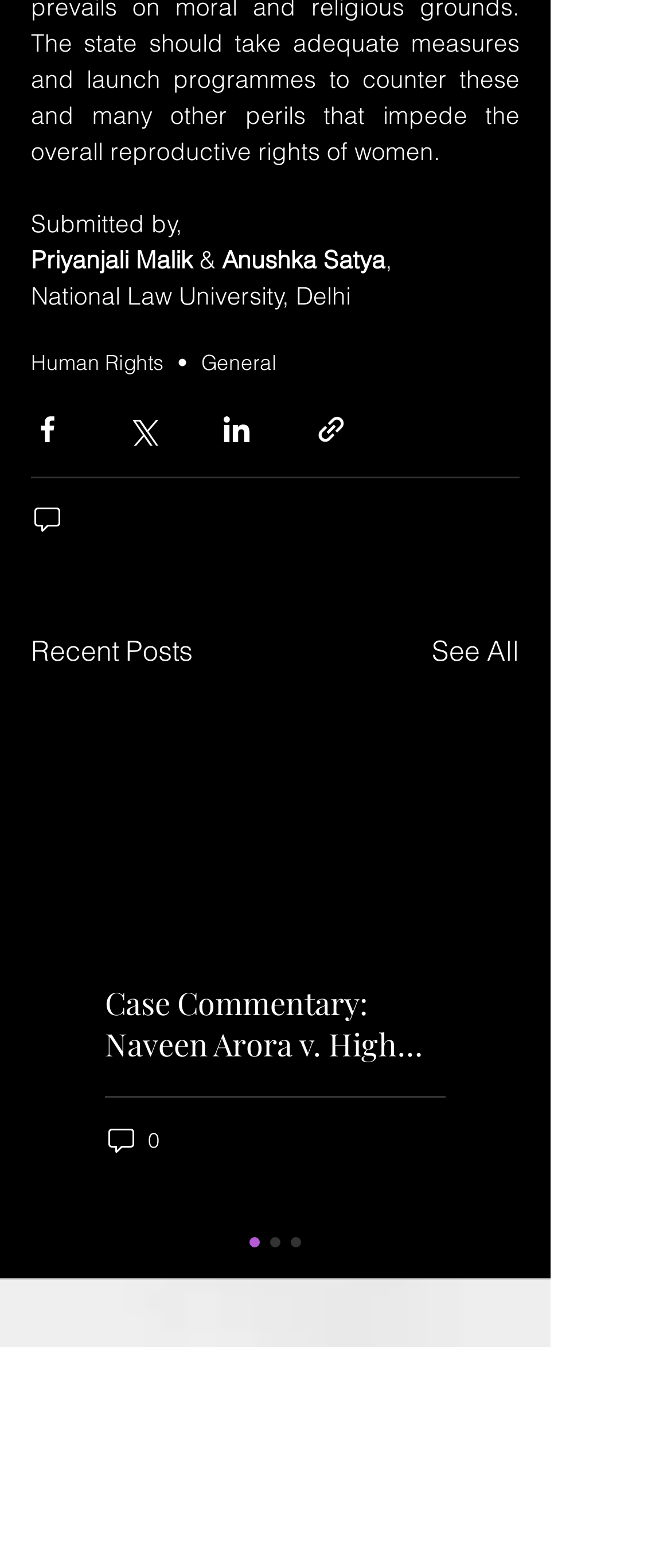What is the category of the post?
Please provide a comprehensive answer based on the details in the screenshot.

The category of the post is mentioned in the link element with ID 344, which indicates that it belongs to the Human Rights category.